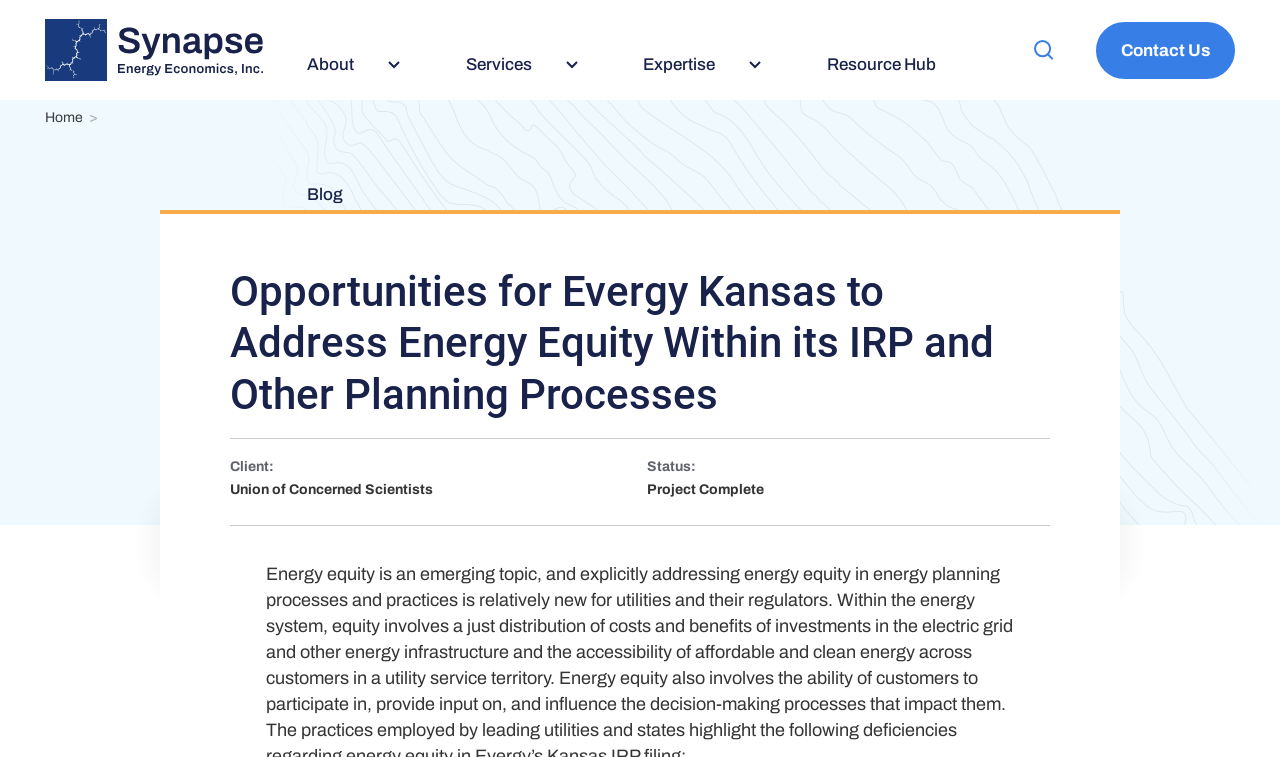Please identify the bounding box coordinates of the element I need to click to follow this instruction: "visit Synapse Energy Economics, Inc. Home Page".

[0.035, 0.025, 0.205, 0.107]